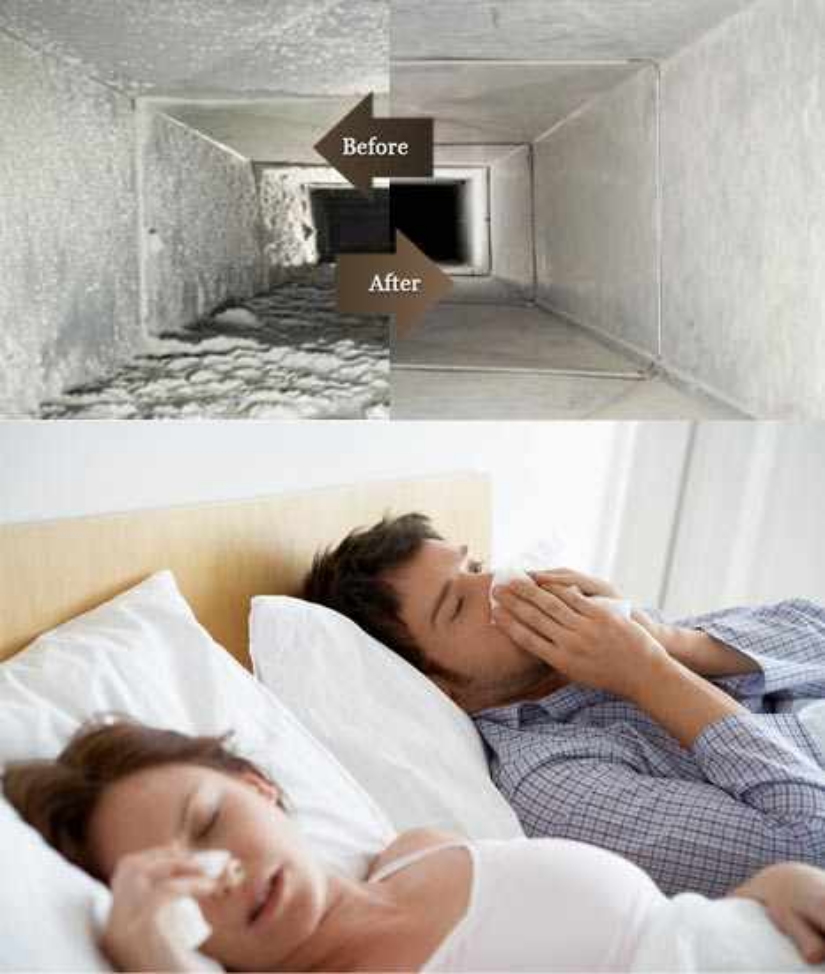Give a short answer to this question using one word or a phrase:
What are the two individuals in bed experiencing?

Respiratory discomfort